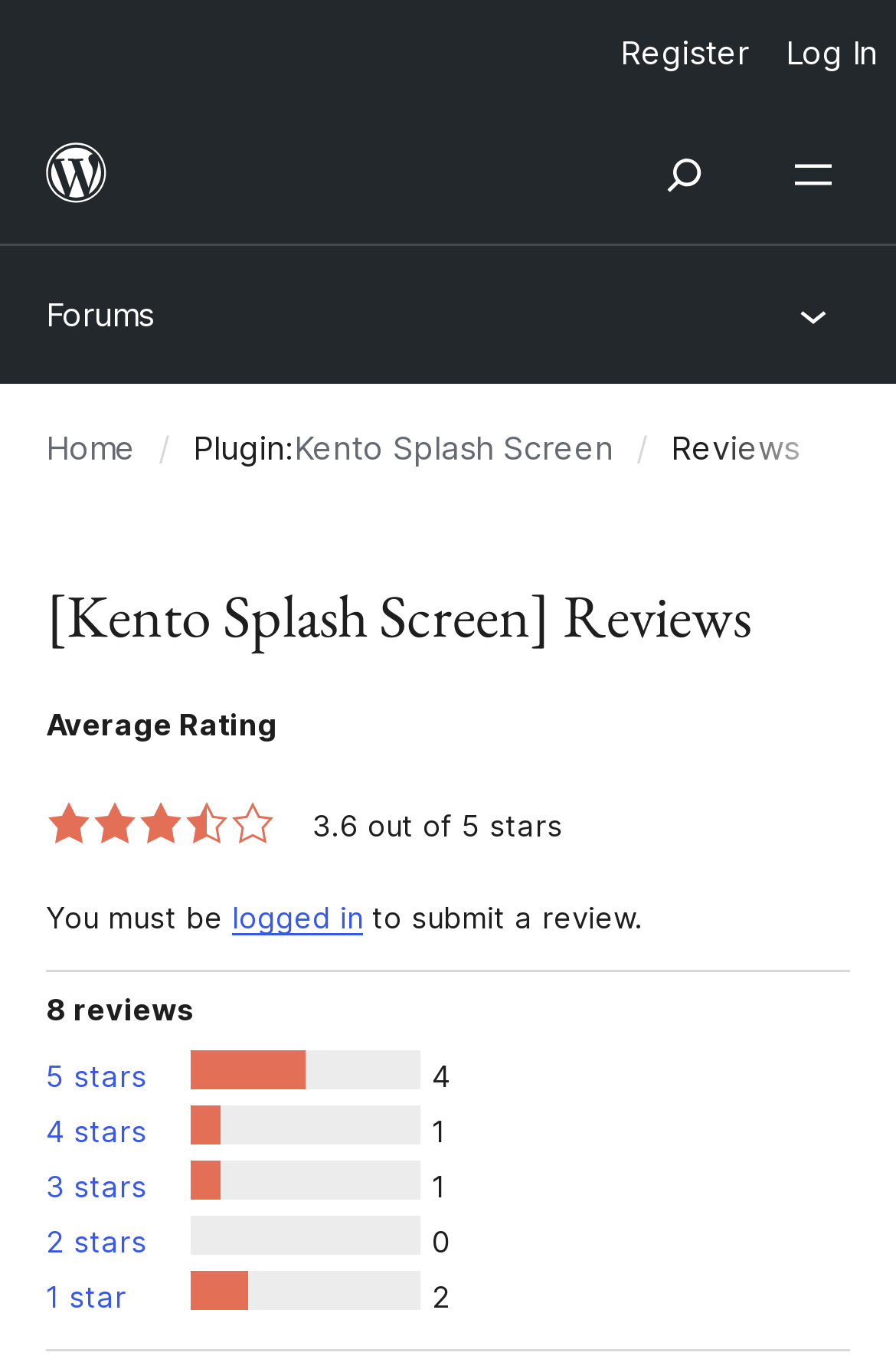Determine the bounding box coordinates (top-left x, top-left y, bottom-right x, bottom-right y) of the UI element described in the following text: Kento Splash Screen

[0.328, 0.305, 0.685, 0.349]